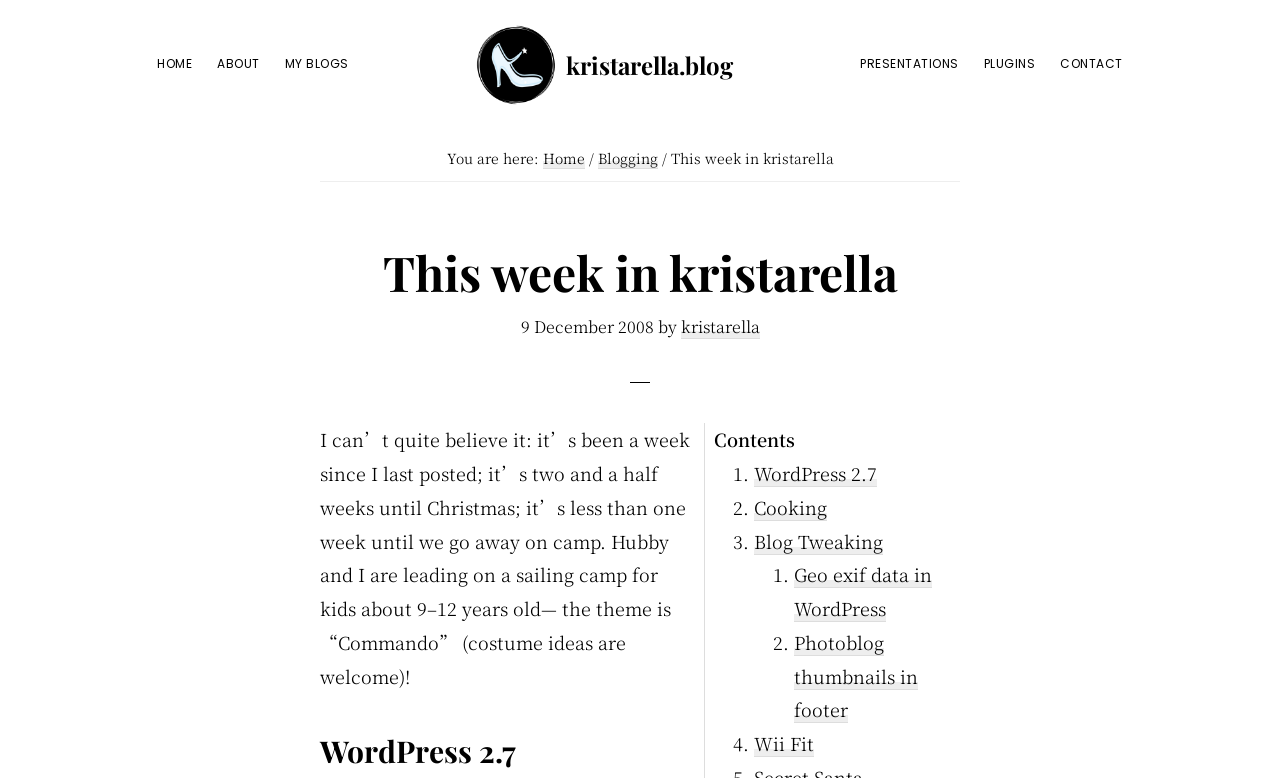Determine the main heading of the webpage and generate its text.

This week in kristarella